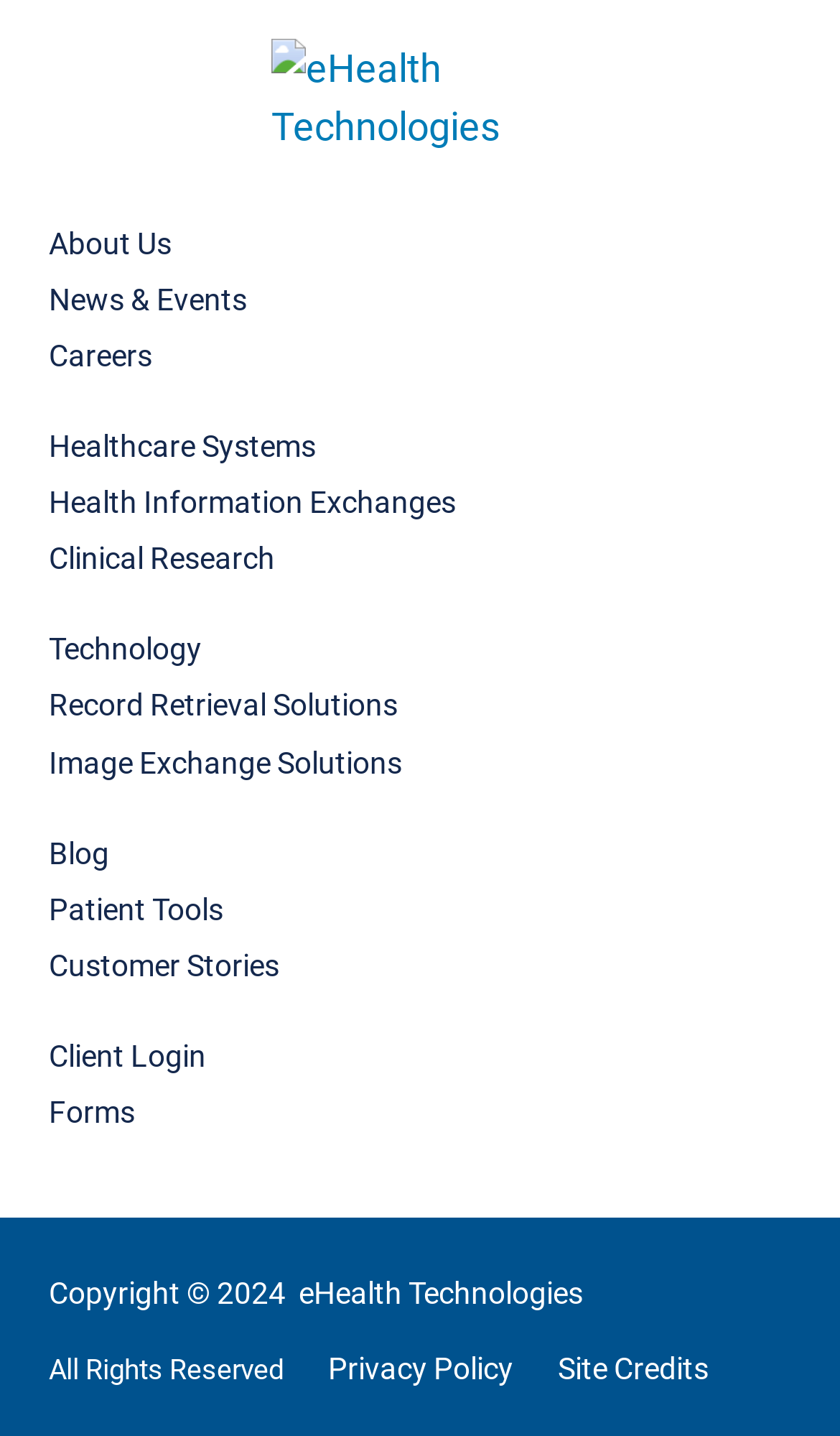Indicate the bounding box coordinates of the clickable region to achieve the following instruction: "go to About Us page."

[0.058, 0.154, 0.942, 0.186]